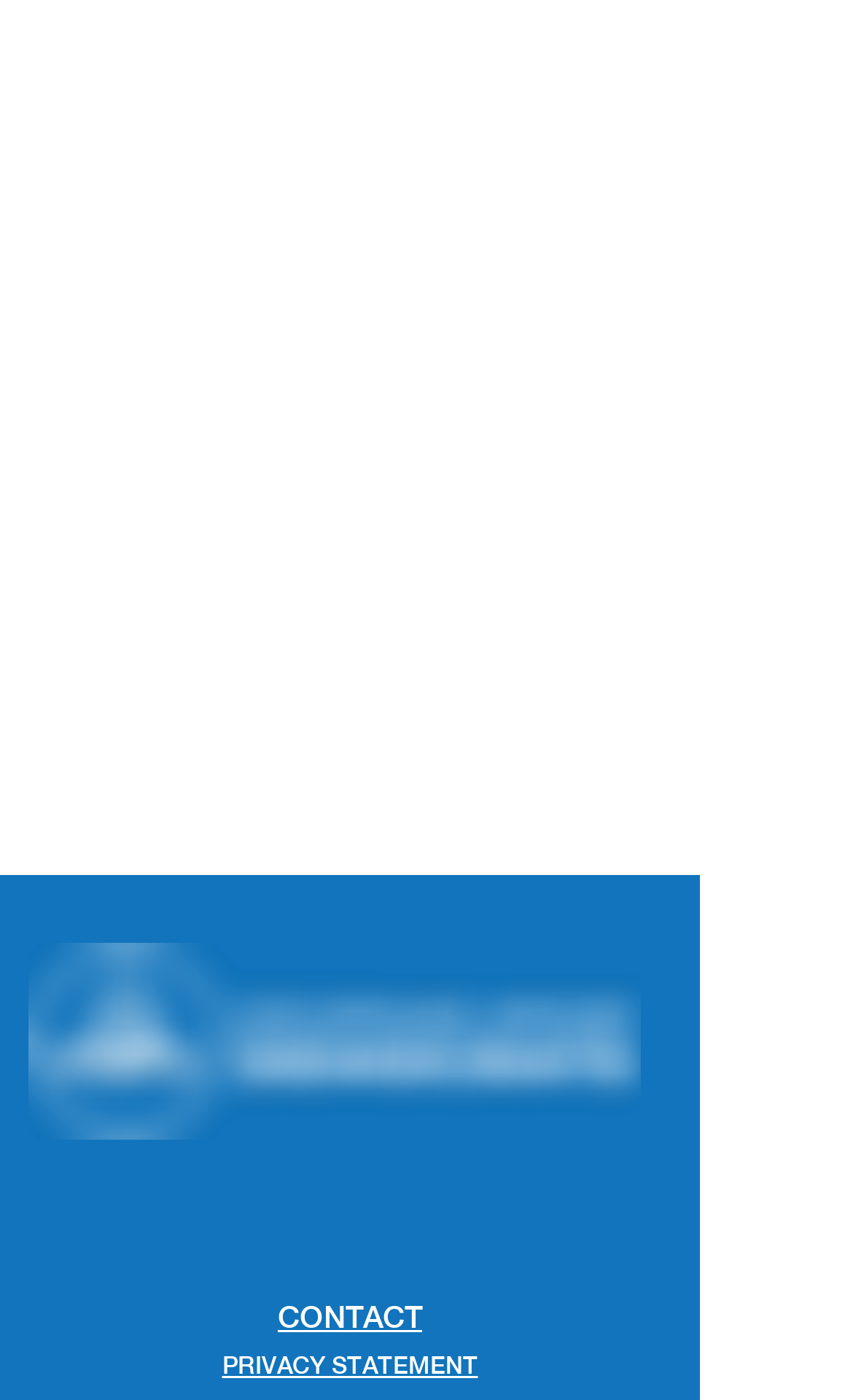What is the color of the logo?
Please ensure your answer is as detailed and informative as possible.

The logo on the top left of the webpage is described as 'Logo in white with Colorado Capitol in a circle with mountains and trees in the foreground', indicating that the color of the logo is white.